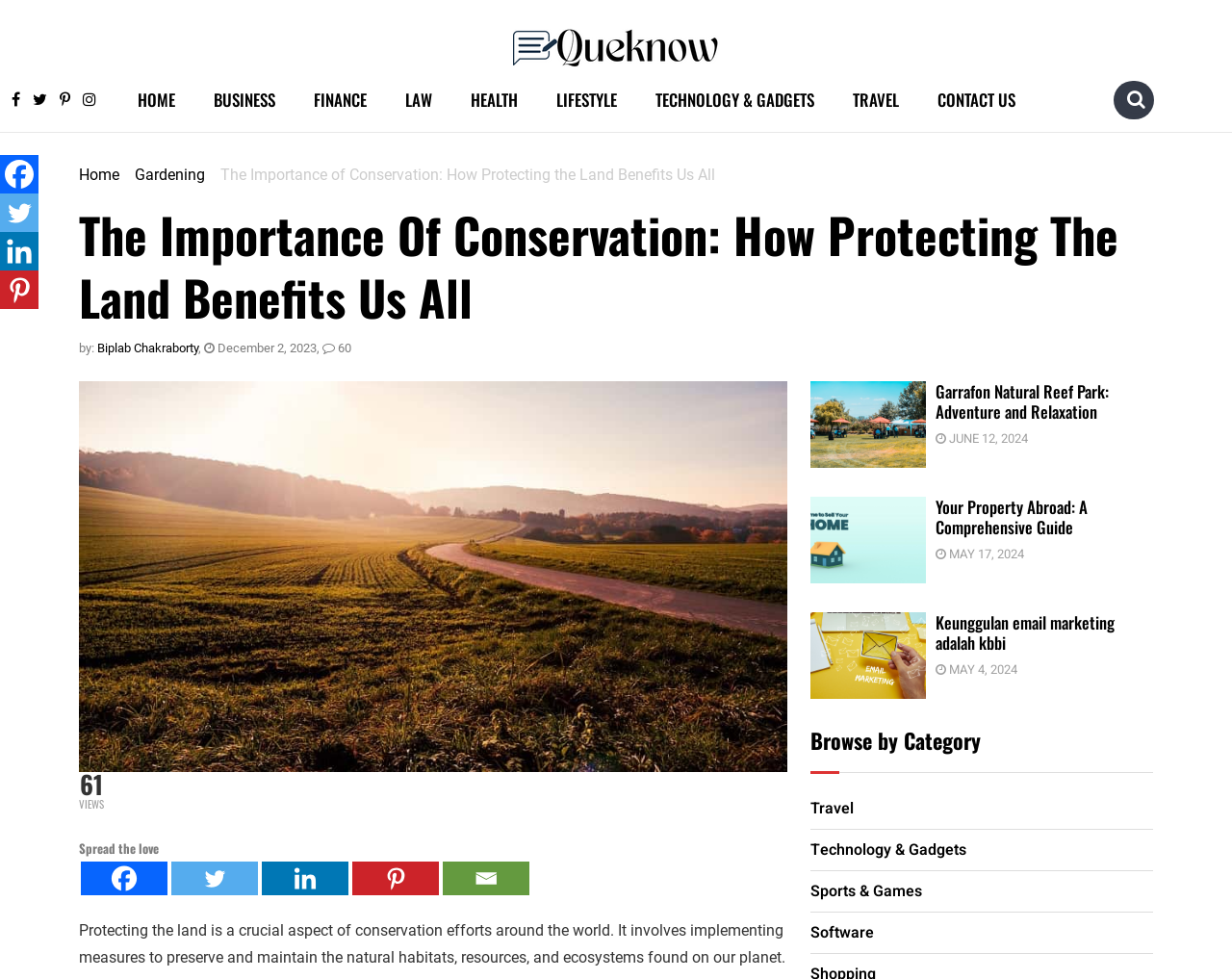Please use the details from the image to answer the following question comprehensively:
How many social media links are at the bottom left?

I observed the bottom left section of the webpage and found four social media links, namely Facebook, Twitter, Linkedin, and Pinterest. These links are likely used for sharing content or connecting with the website's social media presence.